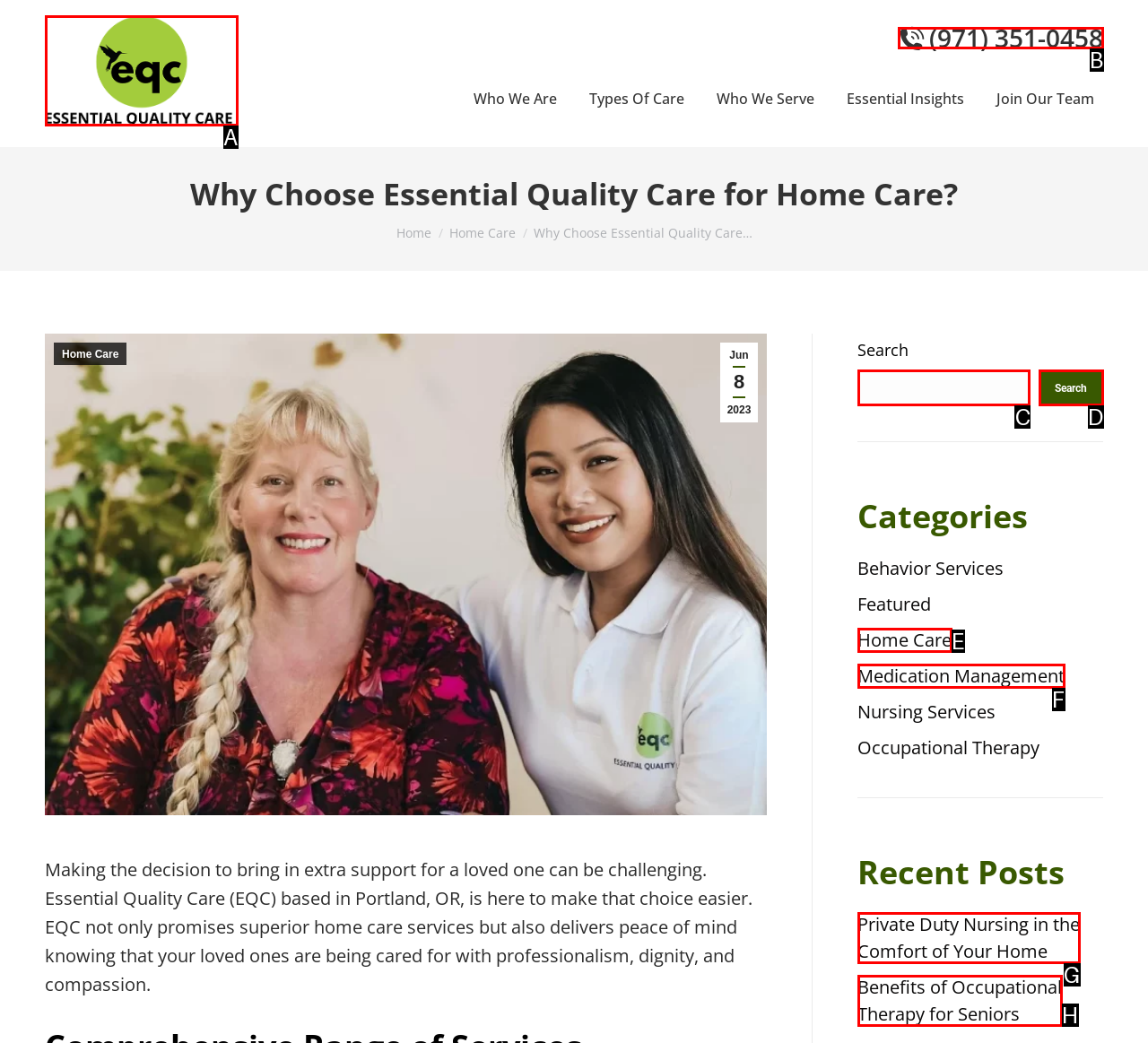Using the description: parent_node: Essential Quality Care, find the best-matching HTML element. Indicate your answer with the letter of the chosen option.

A